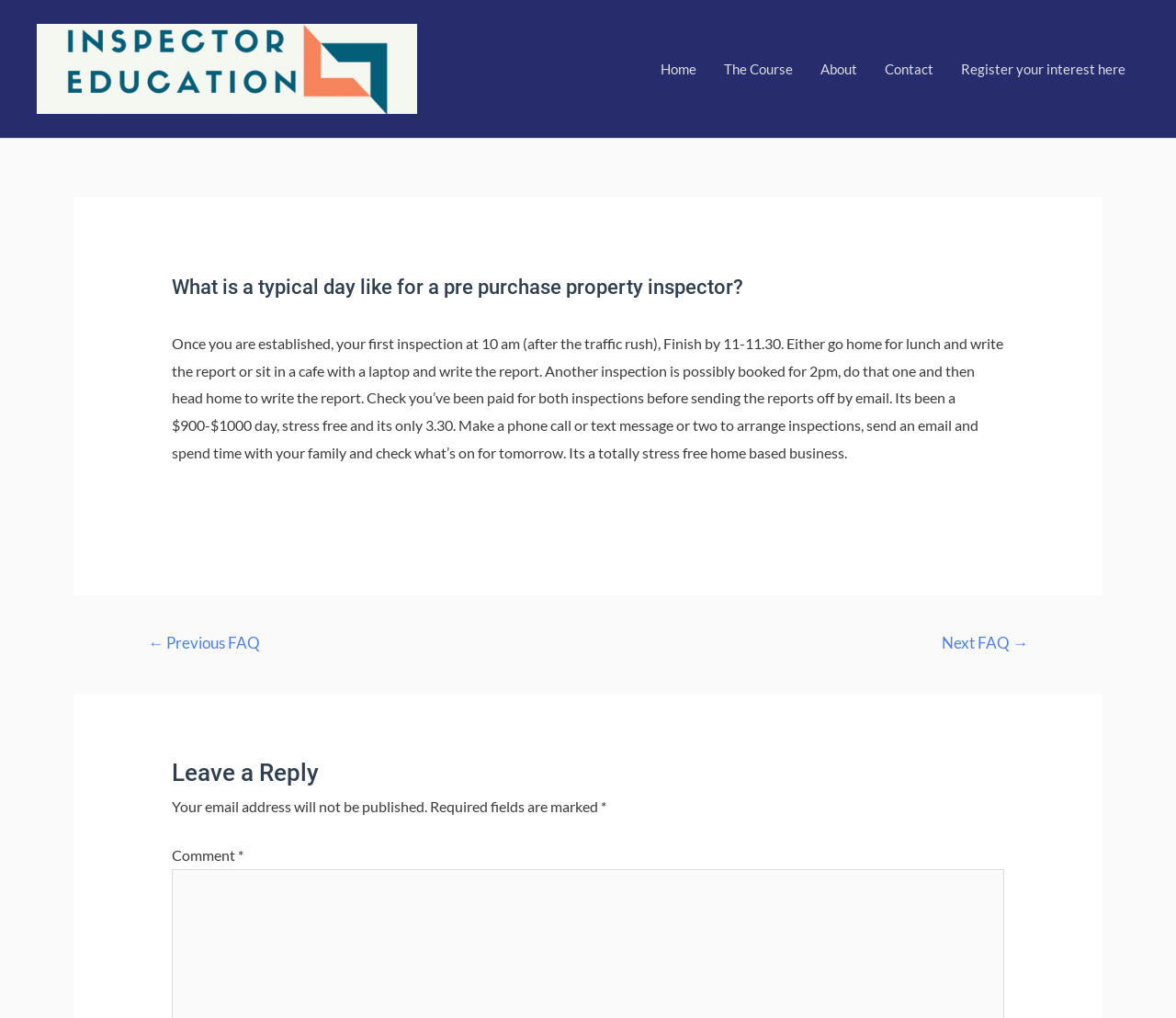What is the purpose of the 'Leave a Reply' section?
Provide a thorough and detailed answer to the question.

The 'Leave a Reply' section is likely for users to leave comments or feedback on the article or webpage, as it is a common feature on blogs and websites.